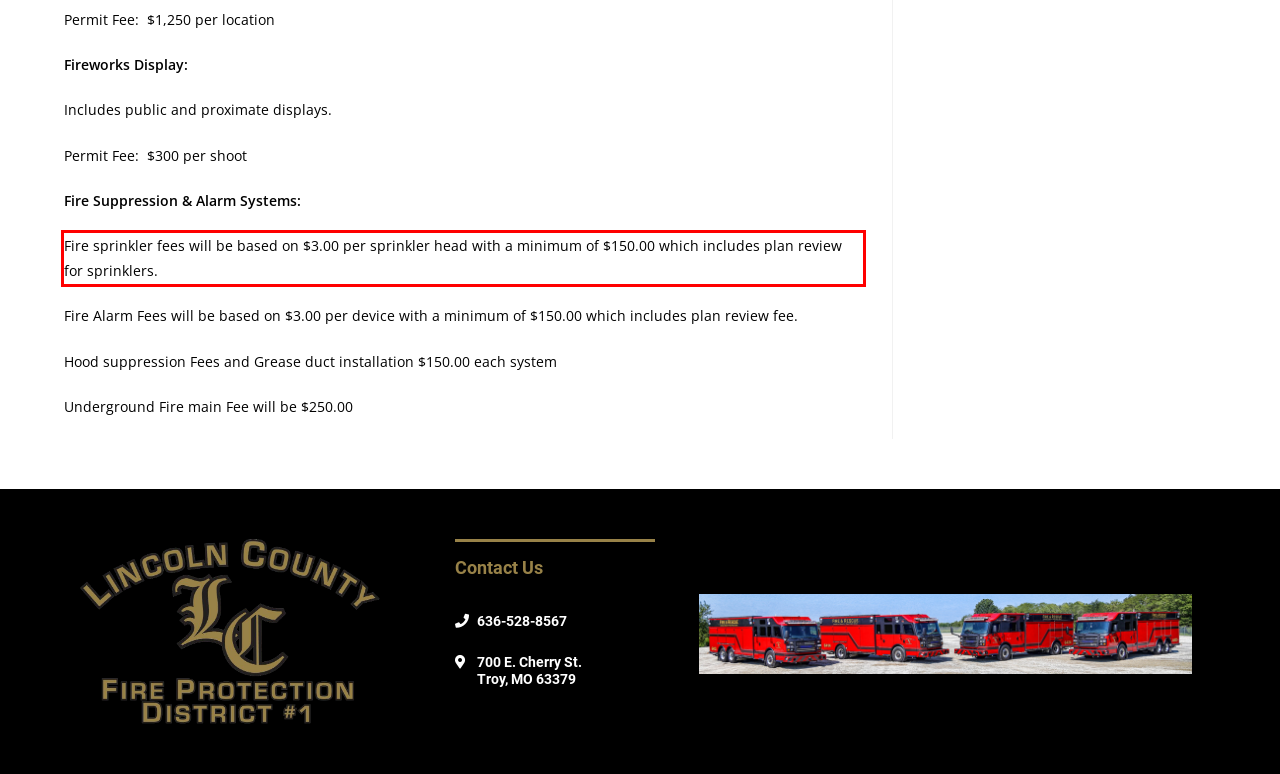Identify and transcribe the text content enclosed by the red bounding box in the given screenshot.

Fire sprinkler fees will be based on $3.00 per sprinkler head with a minimum of $150.00 which includes plan review for sprinklers.